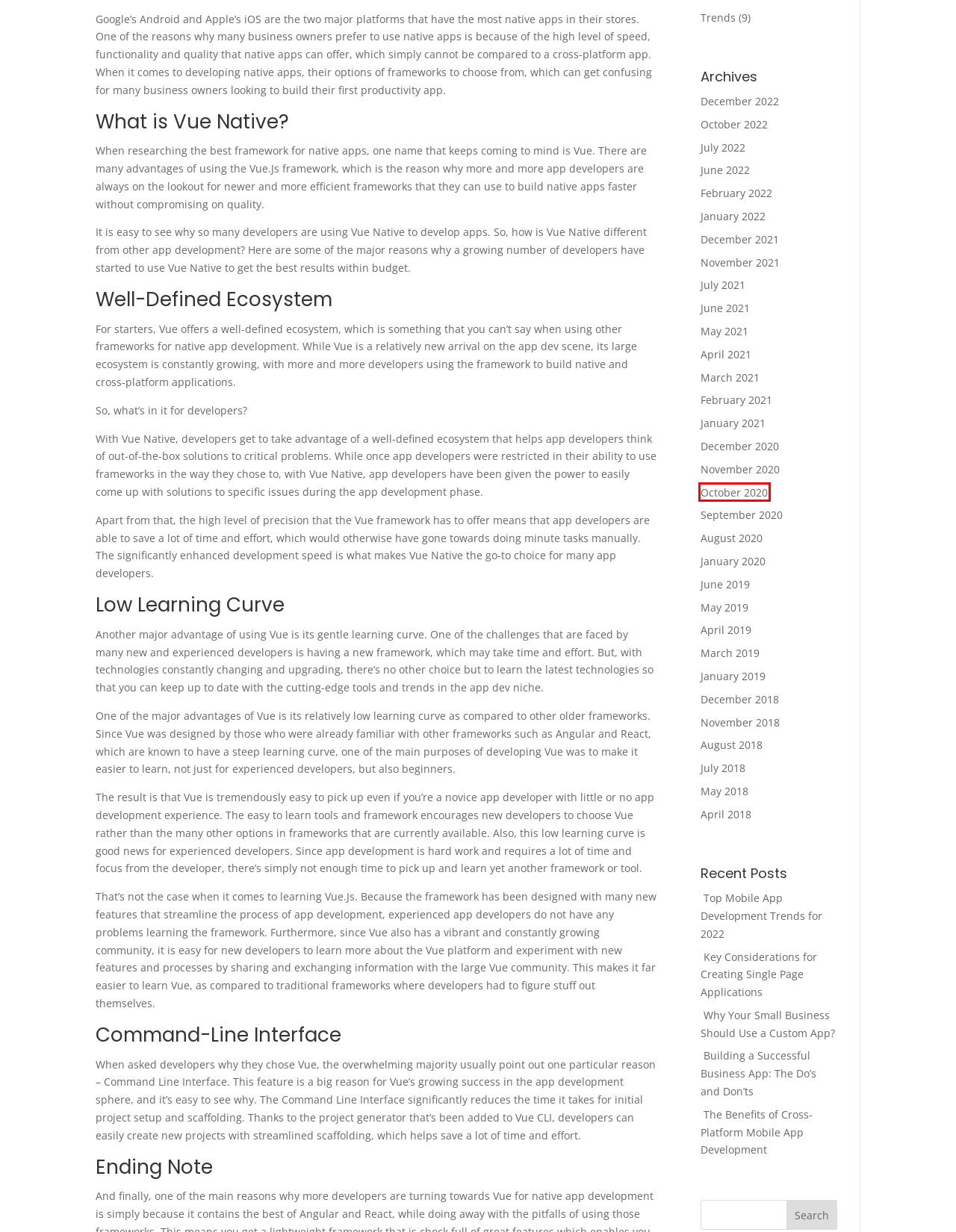Given a webpage screenshot with a UI element marked by a red bounding box, choose the description that best corresponds to the new webpage that will appear after clicking the element. The candidates are:
A. November 2021 – Centogram
B. May 2019 – Centogram
C. Trends Archives – Centogram
D. October 2020 – Centogram
E. October 2022 – Centogram
F. June 2019 – Centogram
G. July 2022 – Centogram
H. July 2021 – Centogram

D